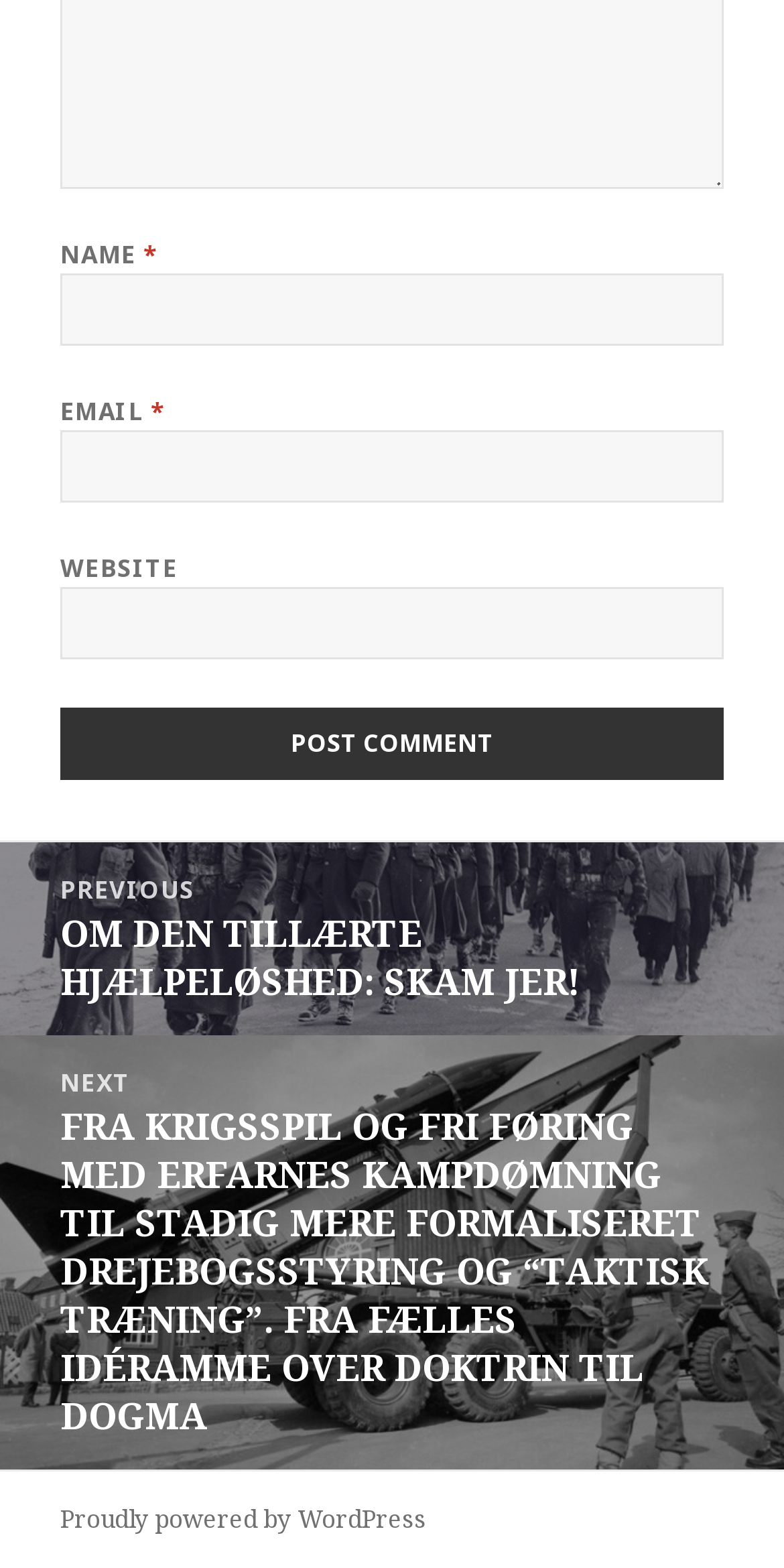What is the label of the button below the 'WEBSITE' field?
From the screenshot, provide a brief answer in one word or phrase.

Post Comment